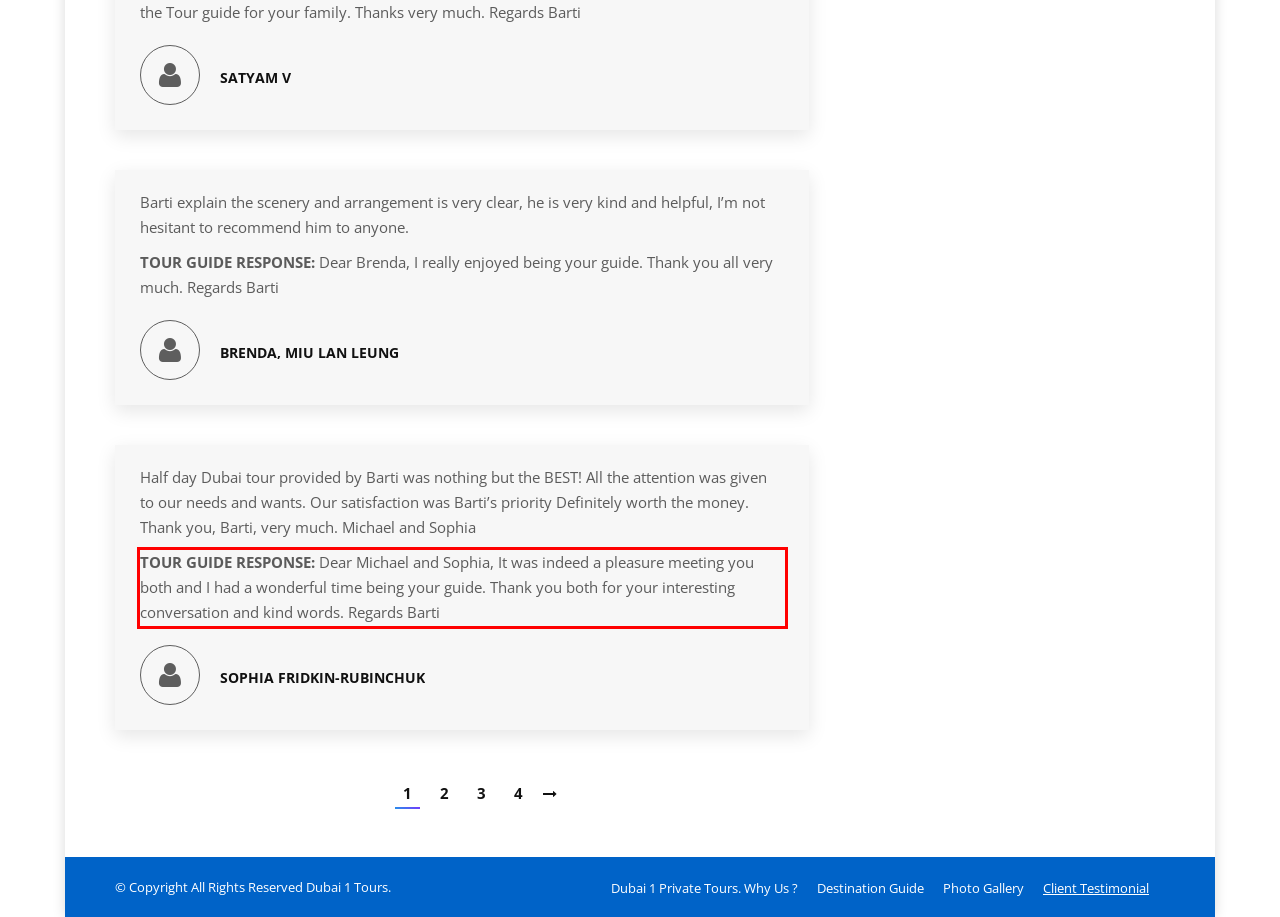Look at the provided screenshot of the webpage and perform OCR on the text within the red bounding box.

TOUR GUIDE RESPONSE: Dear Michael and Sophia, It was indeed a pleasure meeting you both and I had a wonderful time being your guide. Thank you both for your interesting conversation and kind words. Regards Barti